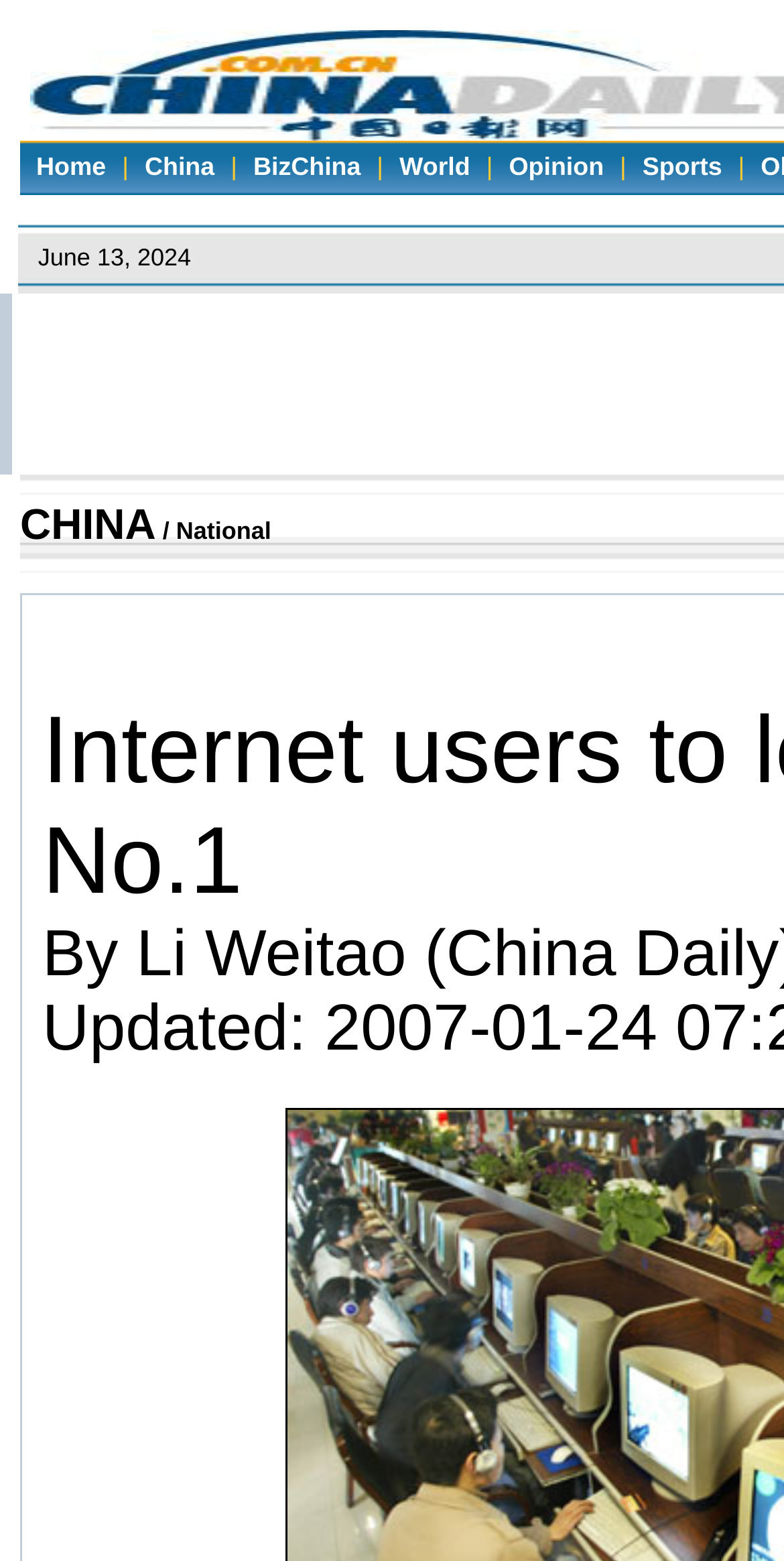Provide a short answer using a single word or phrase for the following question: 
Is there a separator between the 'BizChina' and 'World' links?

Yes